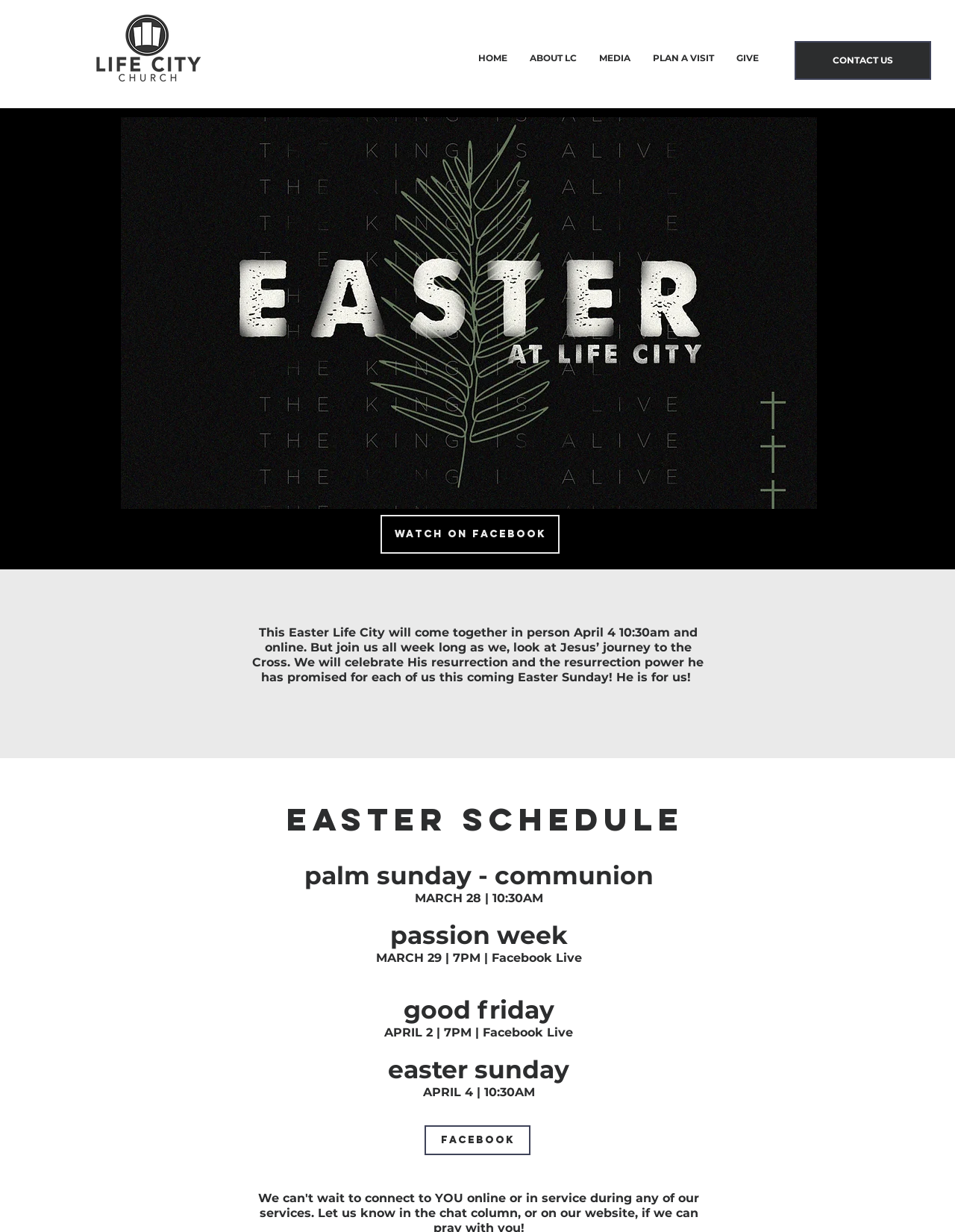Identify the coordinates of the bounding box for the element that must be clicked to accomplish the instruction: "Go to Facebook".

[0.445, 0.913, 0.555, 0.938]